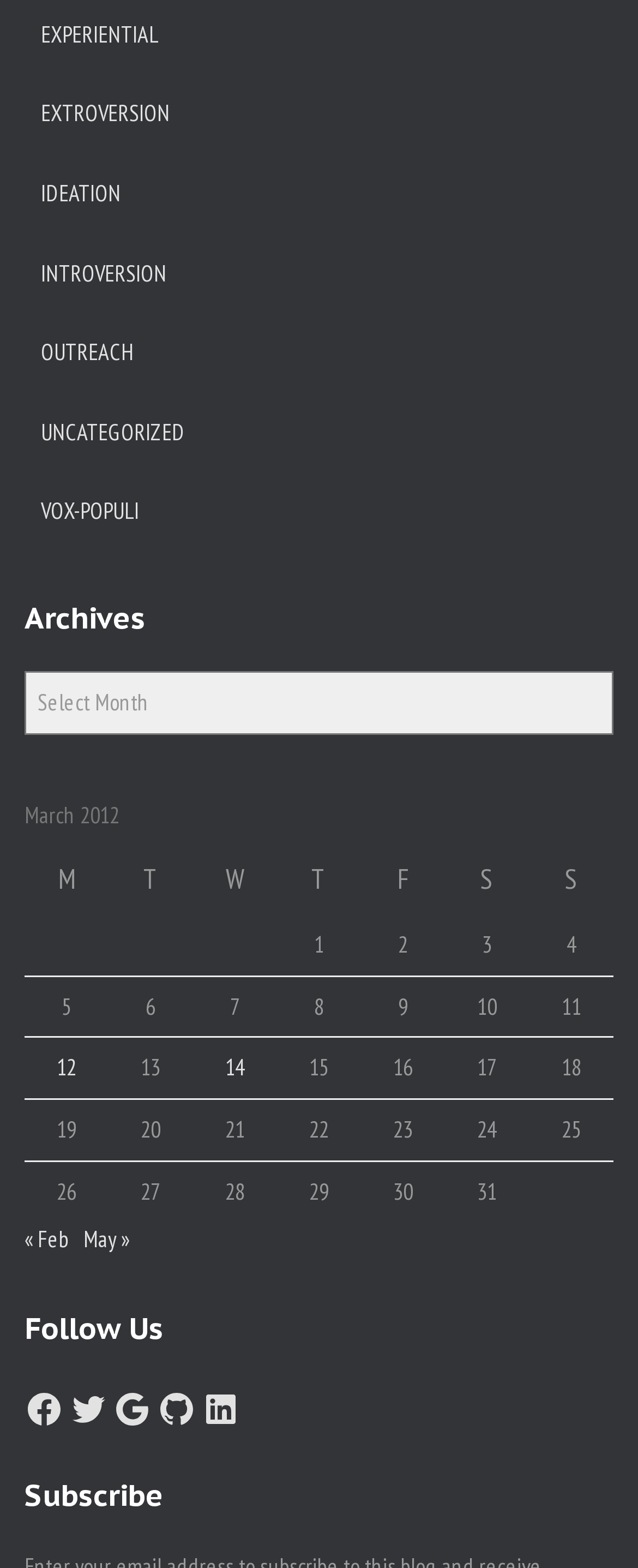Determine the bounding box coordinates for the element that should be clicked to follow this instruction: "click the 'SEARCH' button". The coordinates should be given as four float numbers between 0 and 1, in the format [left, top, right, bottom].

None